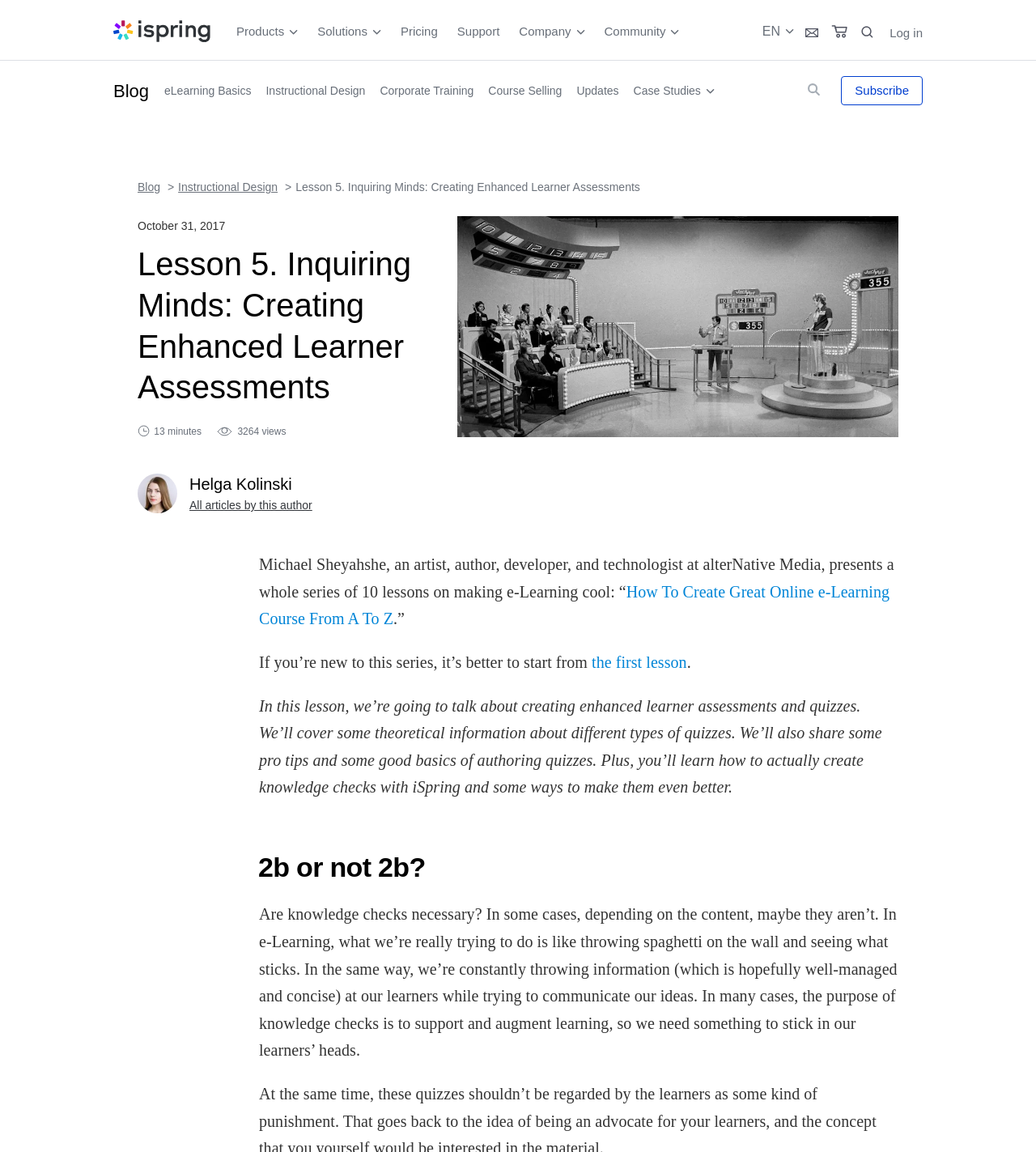Please give a one-word or short phrase response to the following question: 
How many views does the lesson have?

3264 views